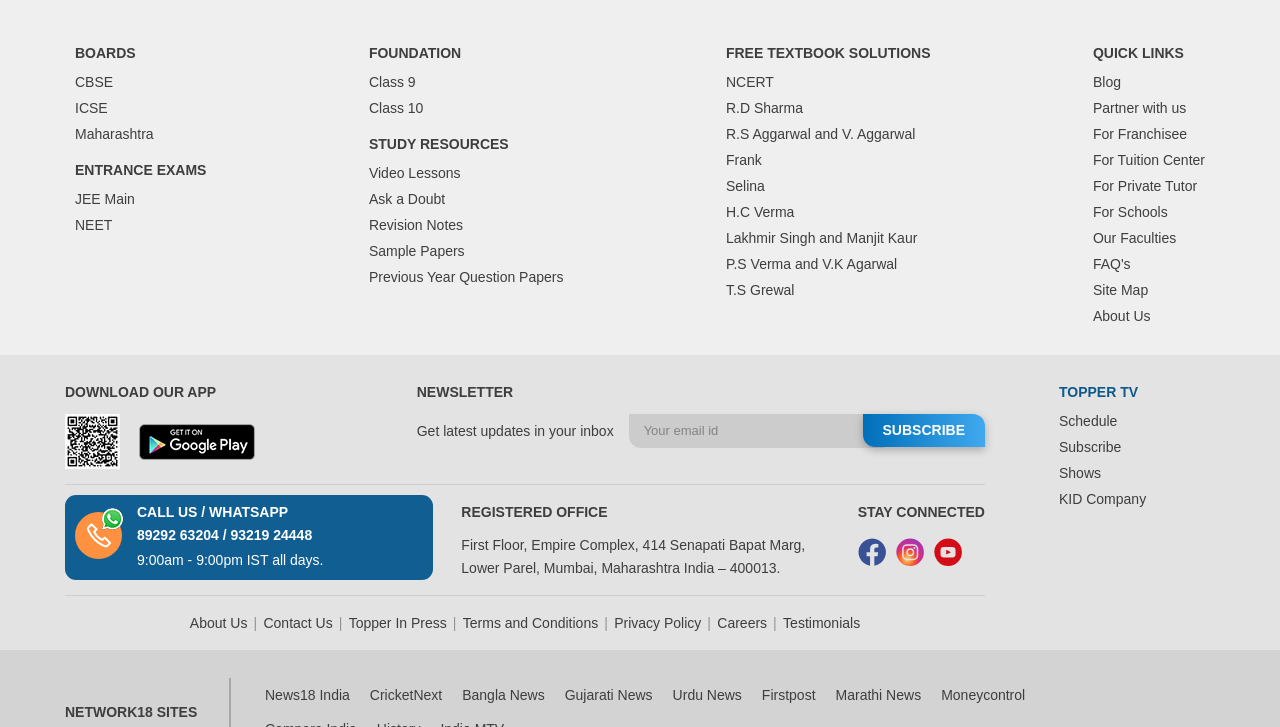Extract the bounding box coordinates for the UI element described as: "For Franchisee".

[0.854, 0.173, 0.927, 0.195]